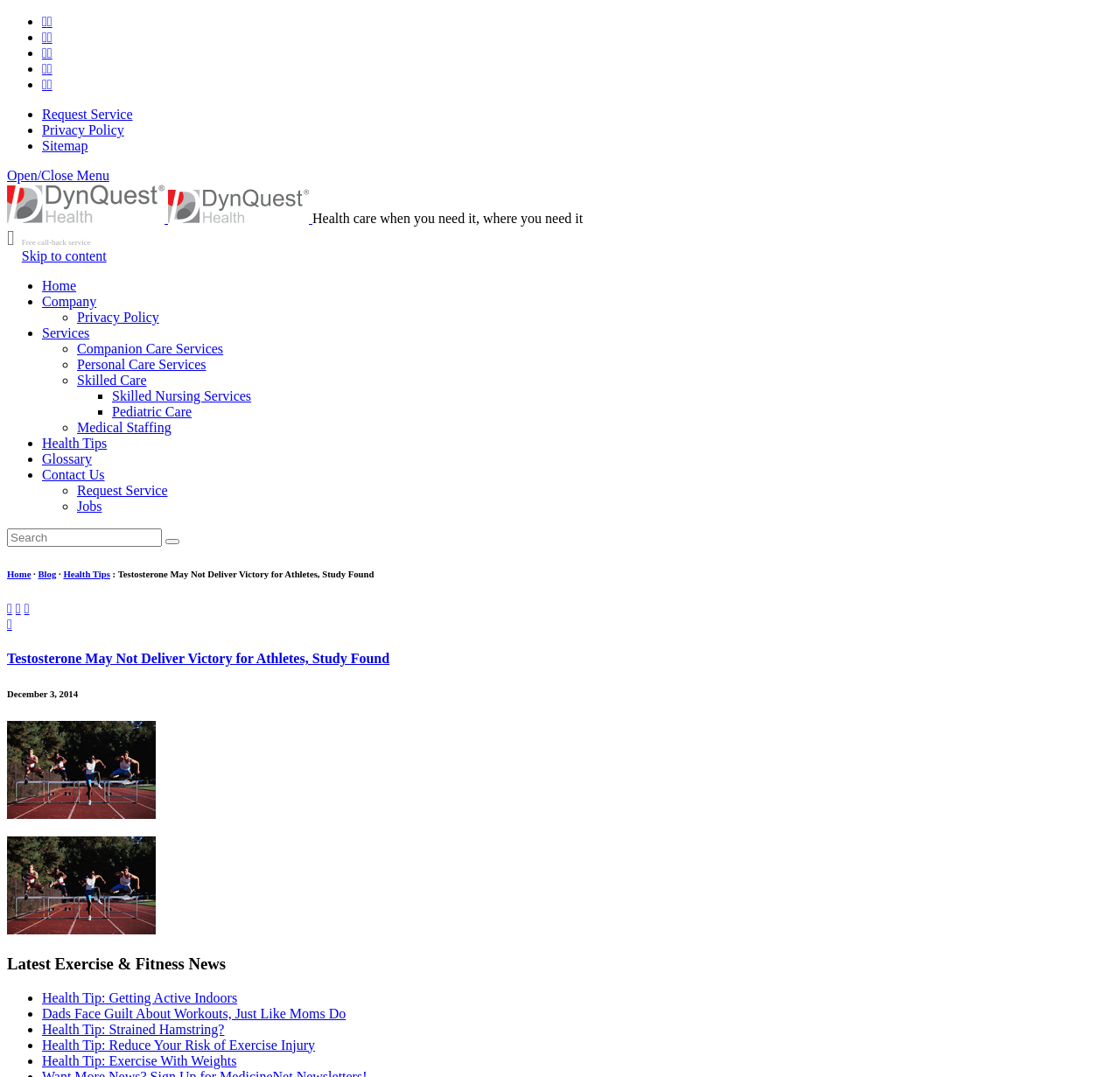Using the provided element description: "Health Tip: Exercise With Weights", identify the bounding box coordinates. The coordinates should be four floats between 0 and 1 in the order [left, top, right, bottom].

[0.038, 0.978, 0.211, 0.992]